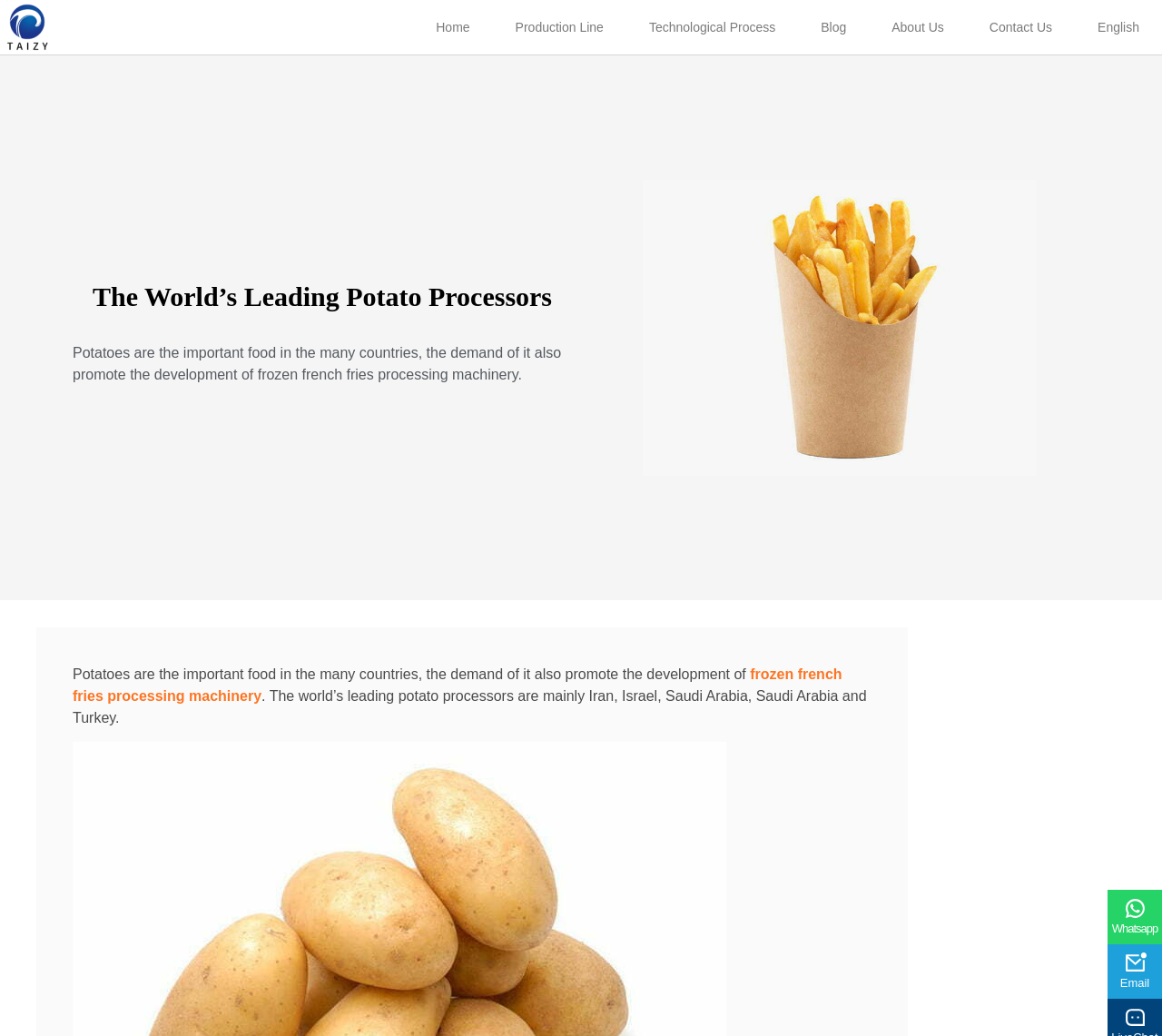Given the description of the UI element: "About Us", predict the bounding box coordinates in the form of [left, top, right, bottom], with each value being a float between 0 and 1.

[0.748, 0.006, 0.832, 0.046]